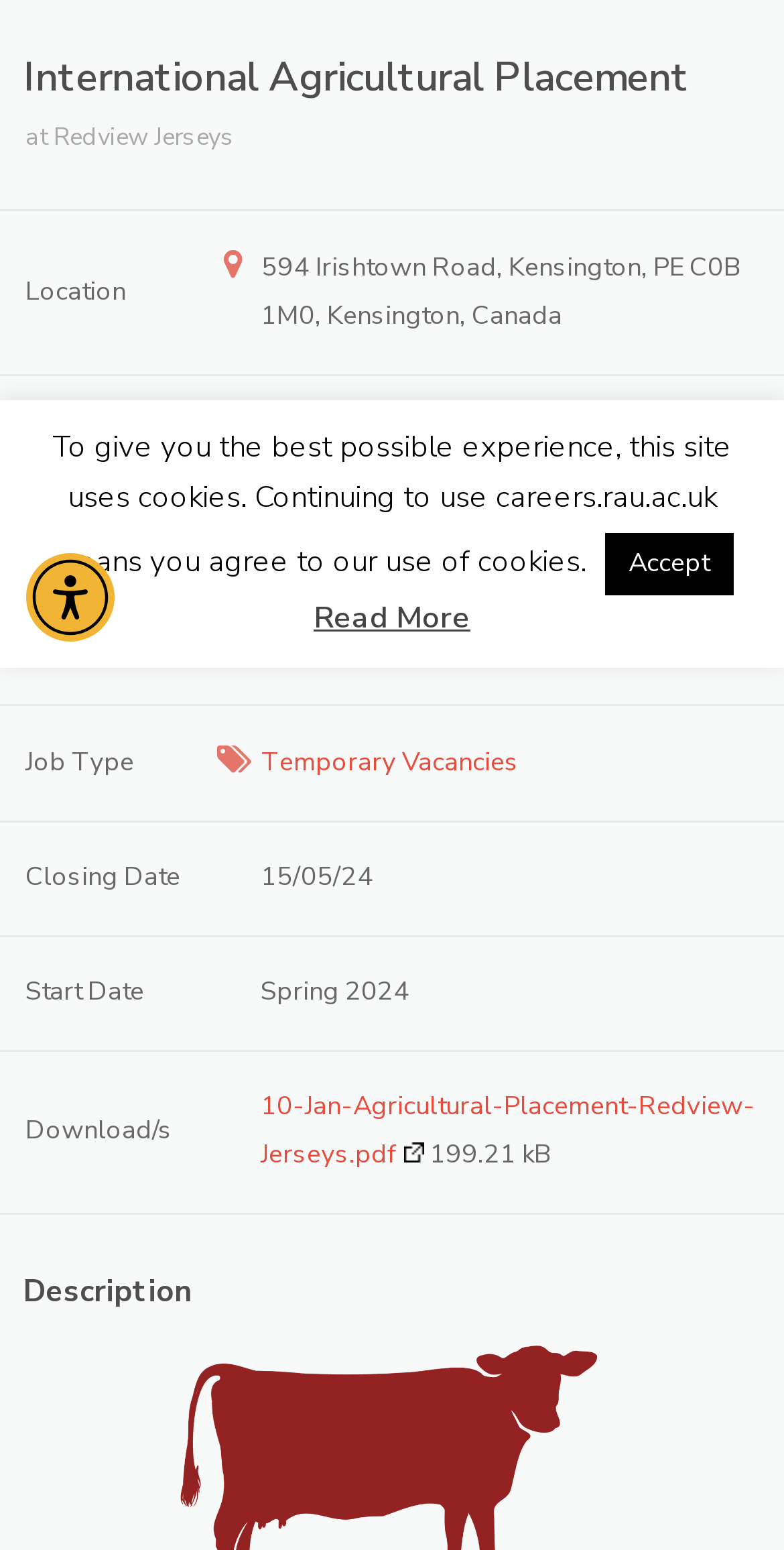Specify the bounding box coordinates (top-left x, top-left y, bottom-right x, bottom-right y) of the UI element in the screenshot that matches this description: Food and Fresh Produce

[0.333, 0.374, 0.702, 0.398]